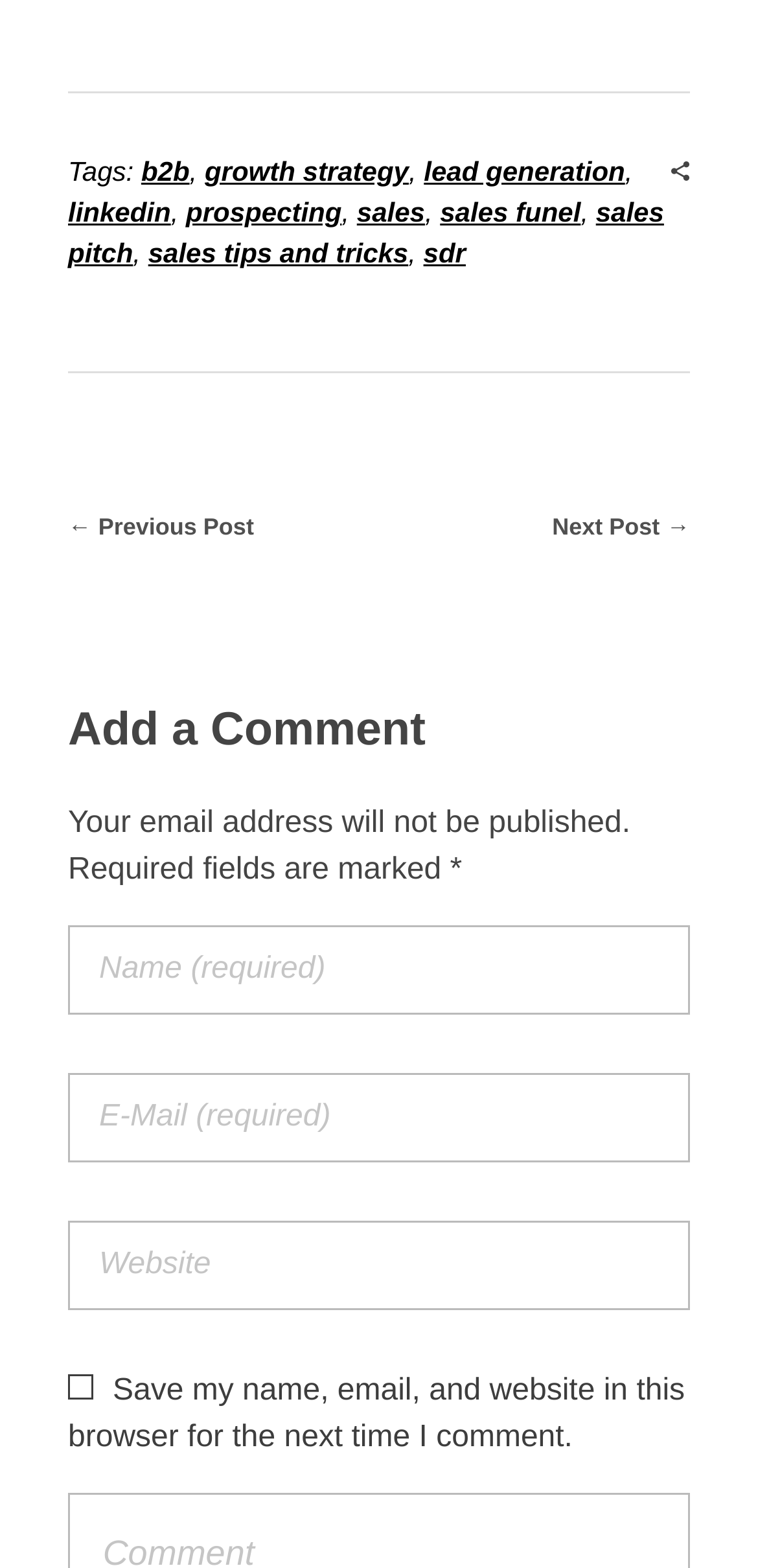What is the label of the third textbox?
Deliver a detailed and extensive answer to the question.

I looked at the textboxes and found that the third one is labeled 'Website'.